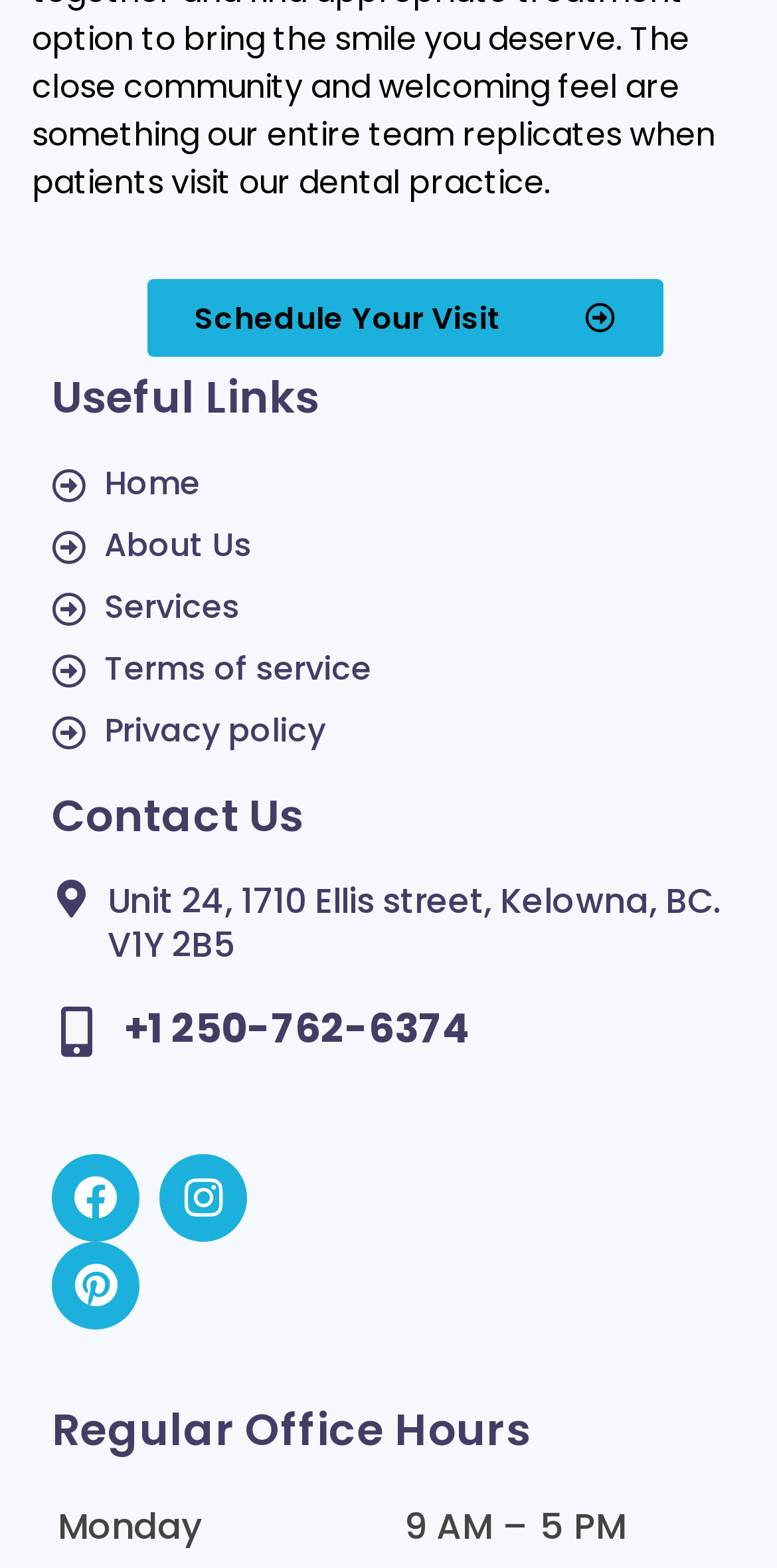Please find the bounding box for the UI component described as follows: "AlexJones".

None